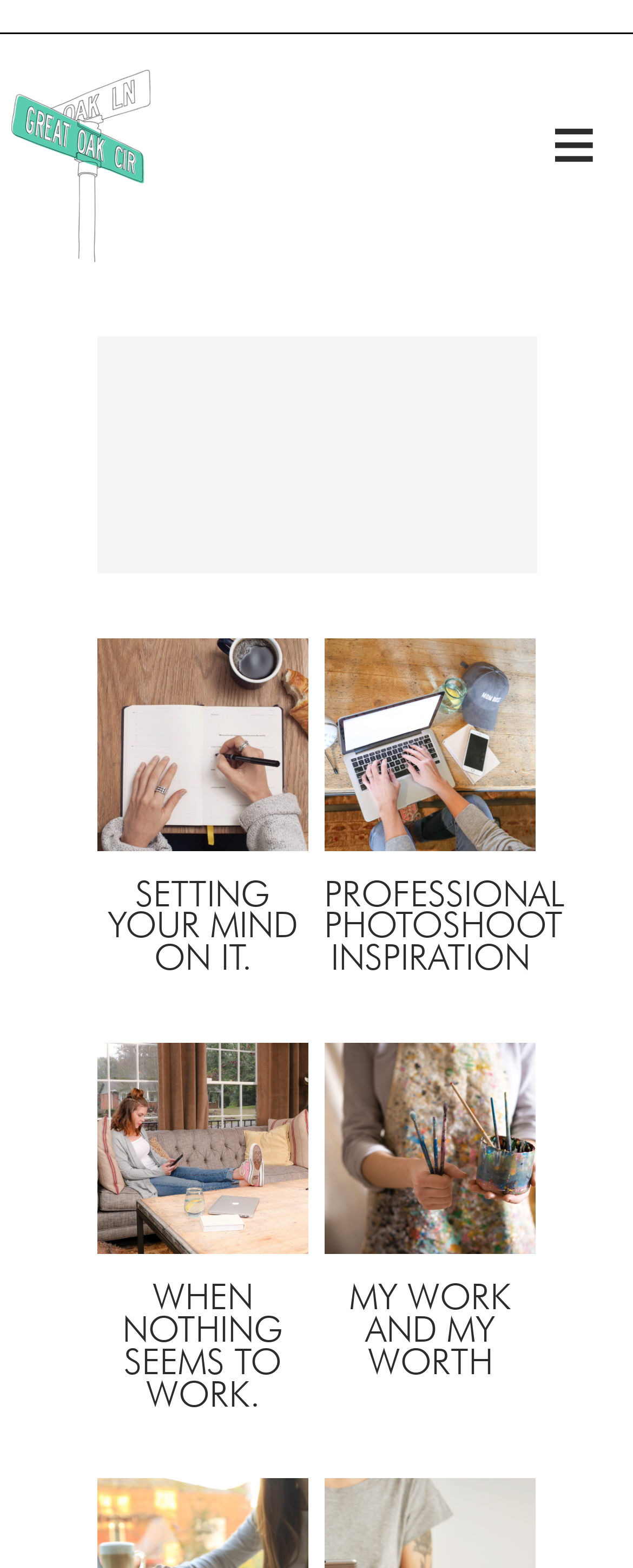How many links are in the third article?
Answer the question with just one word or phrase using the image.

2